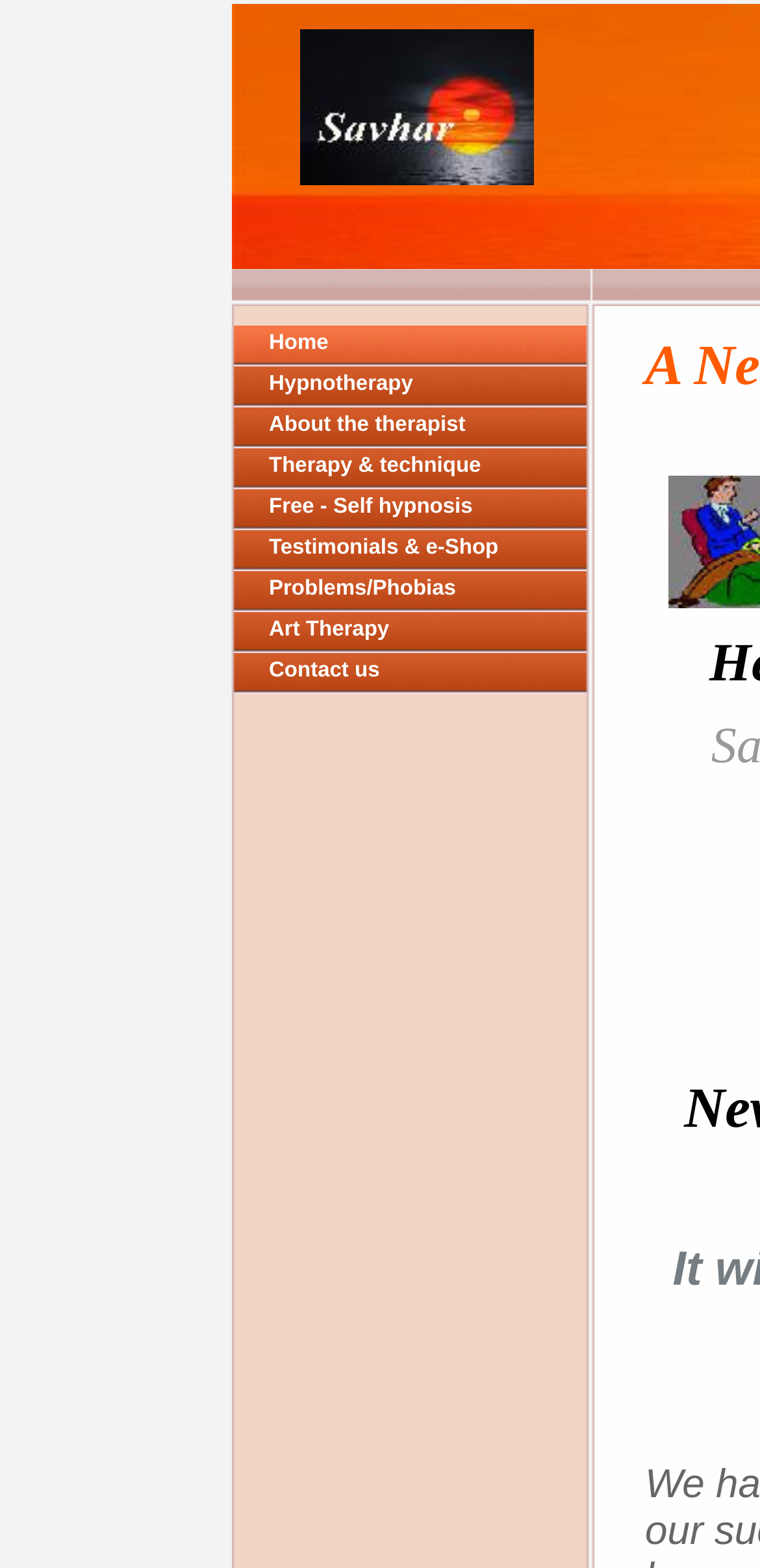How many links are there on the webpage?
Answer the question based on the image using a single word or a brief phrase.

9